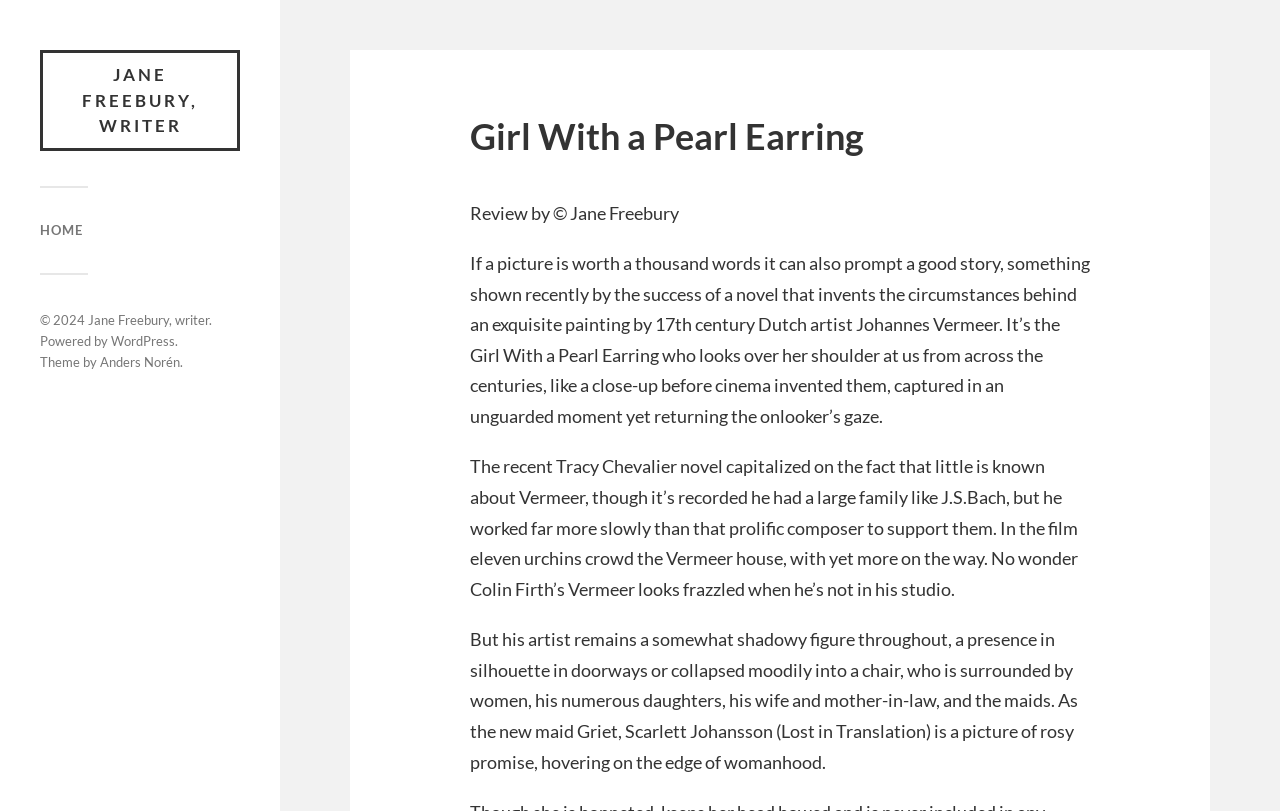What is the platform powering the website?
By examining the image, provide a one-word or phrase answer.

WordPress